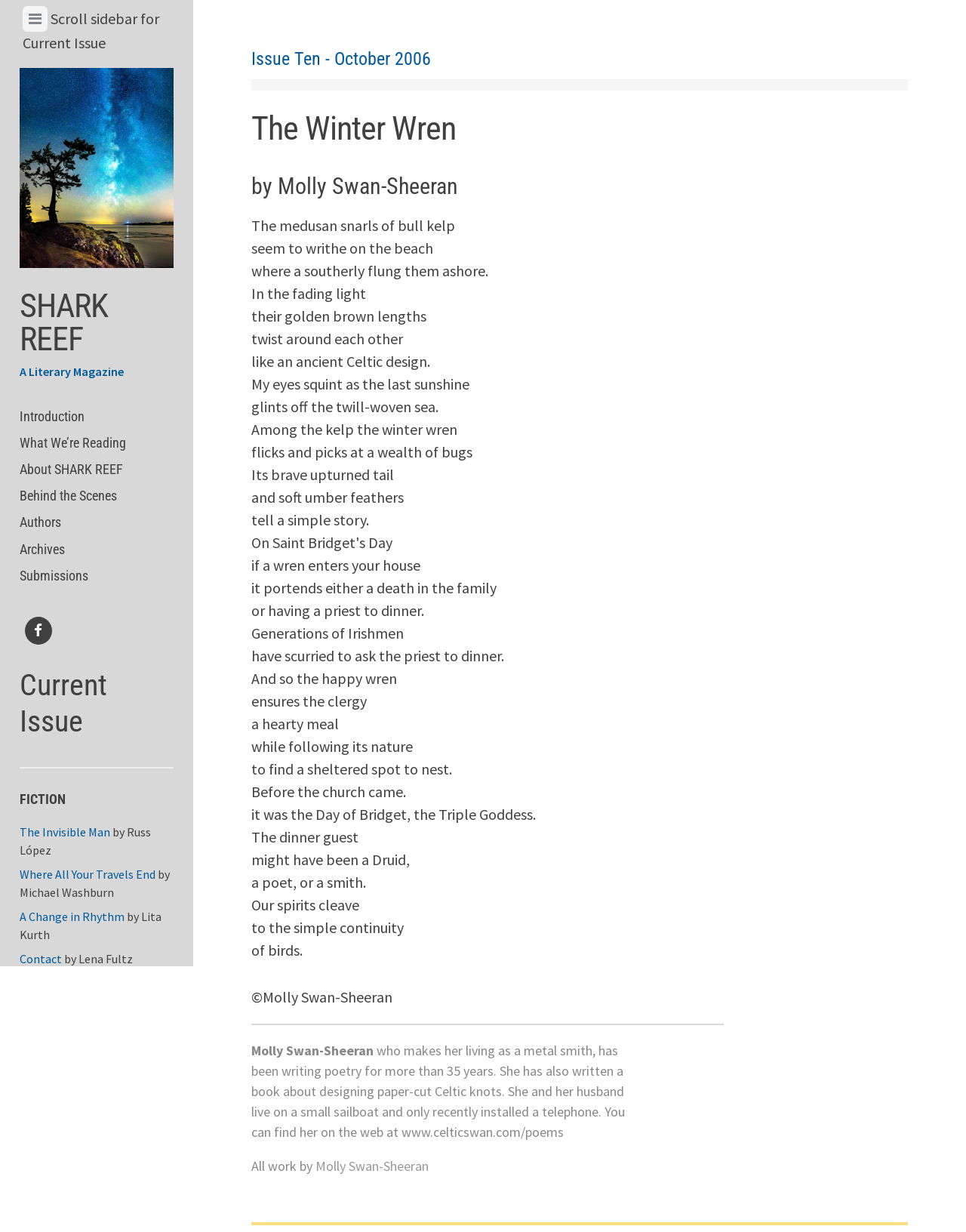What is the name of the literary magazine?
Provide a concise answer using a single word or phrase based on the image.

SHARK REEF